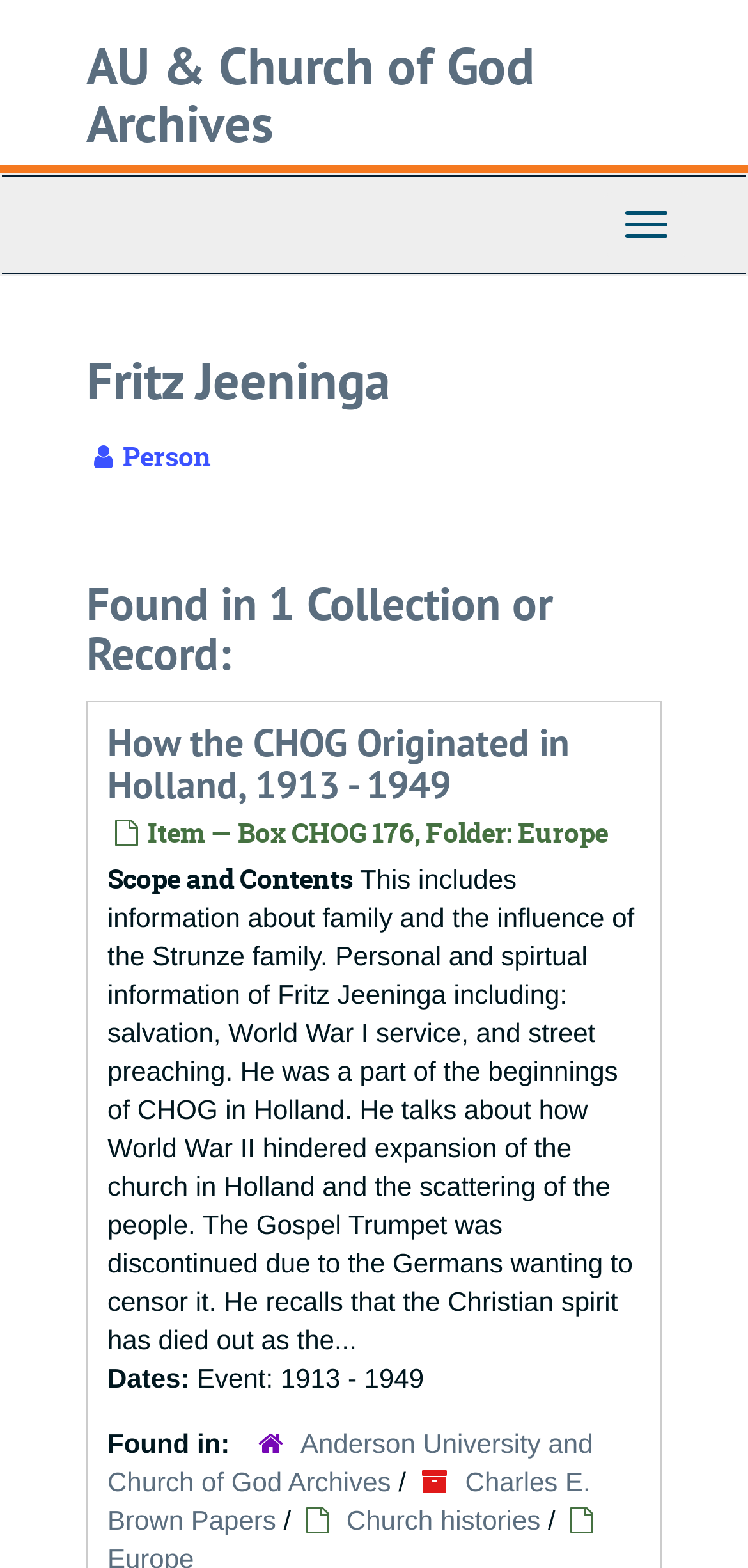Please predict the bounding box coordinates (top-left x, top-left y, bottom-right x, bottom-right y) for the UI element in the screenshot that fits the description: Charles E. Brown Papers

[0.144, 0.935, 0.789, 0.979]